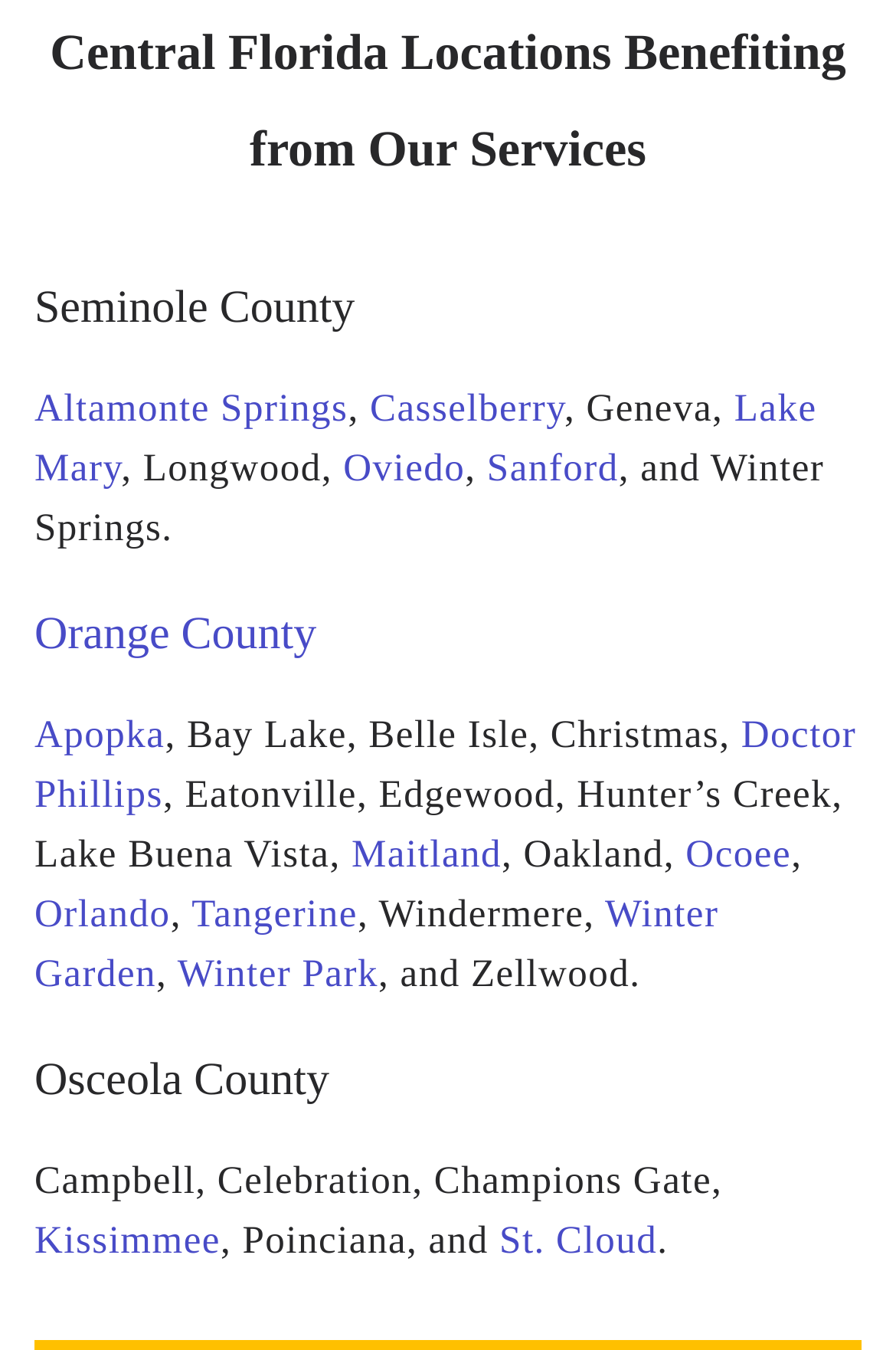Pinpoint the bounding box coordinates for the area that should be clicked to perform the following instruction: "View services in Altamonte Springs".

[0.038, 0.286, 0.388, 0.319]